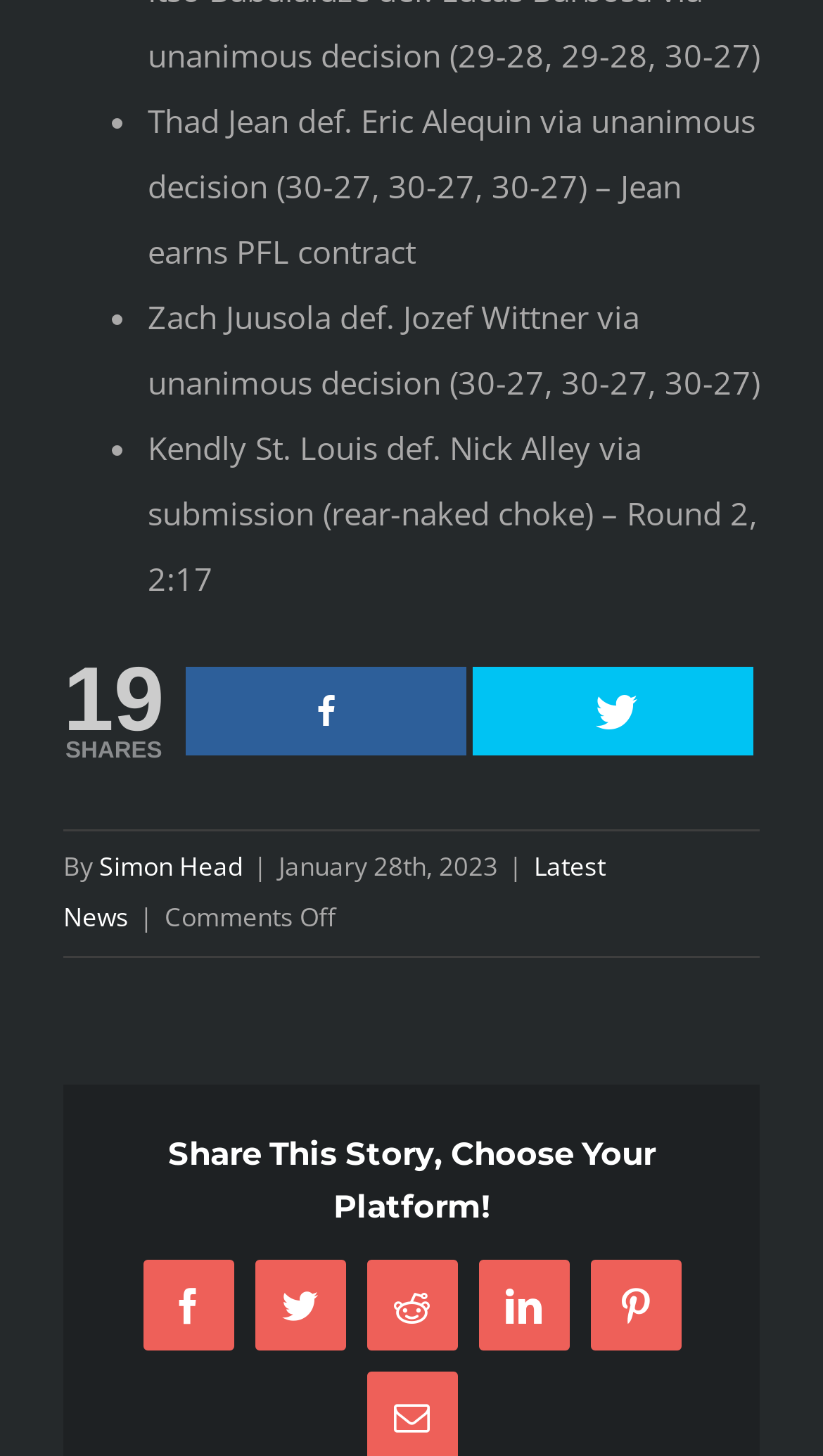Provide a brief response to the question below using one word or phrase:
Who is the author of the article?

Simon Head